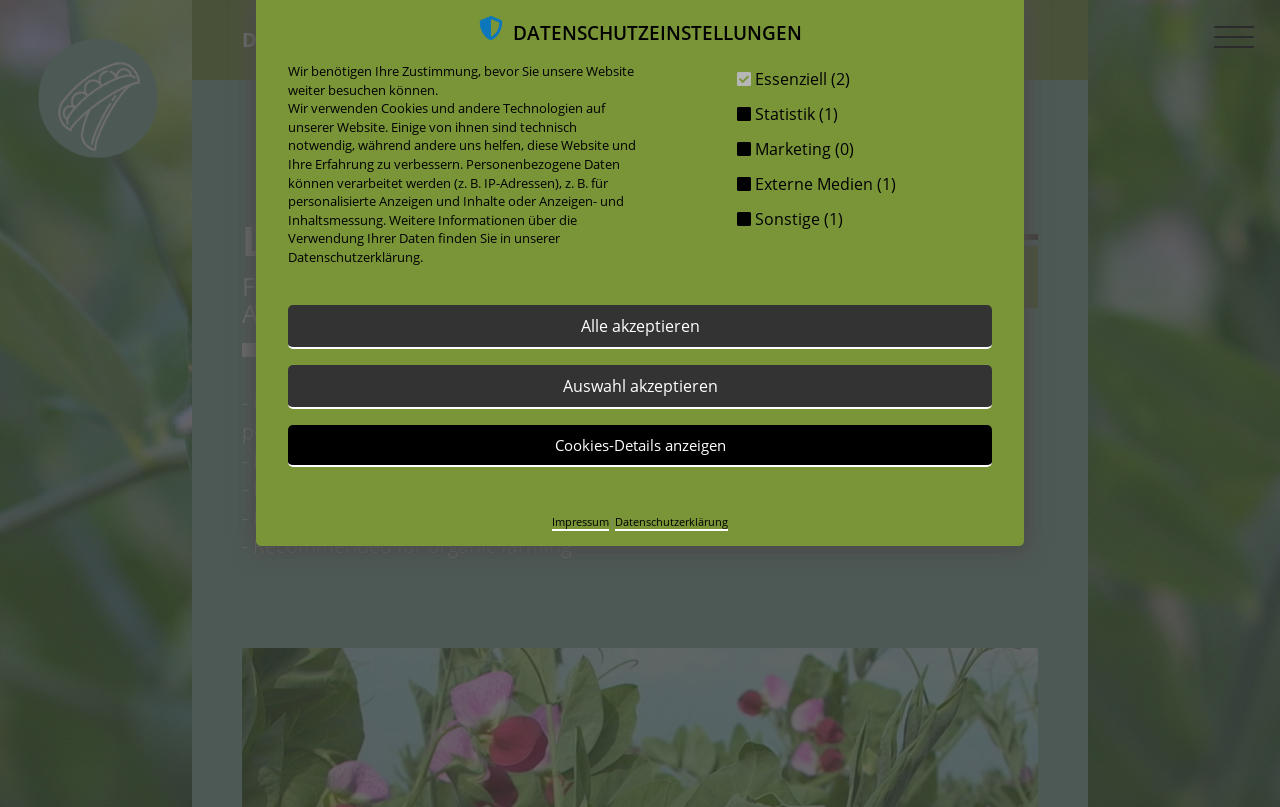Can you show the bounding box coordinates of the region to click on to complete the task described in the instruction: "Jump to comments"?

None